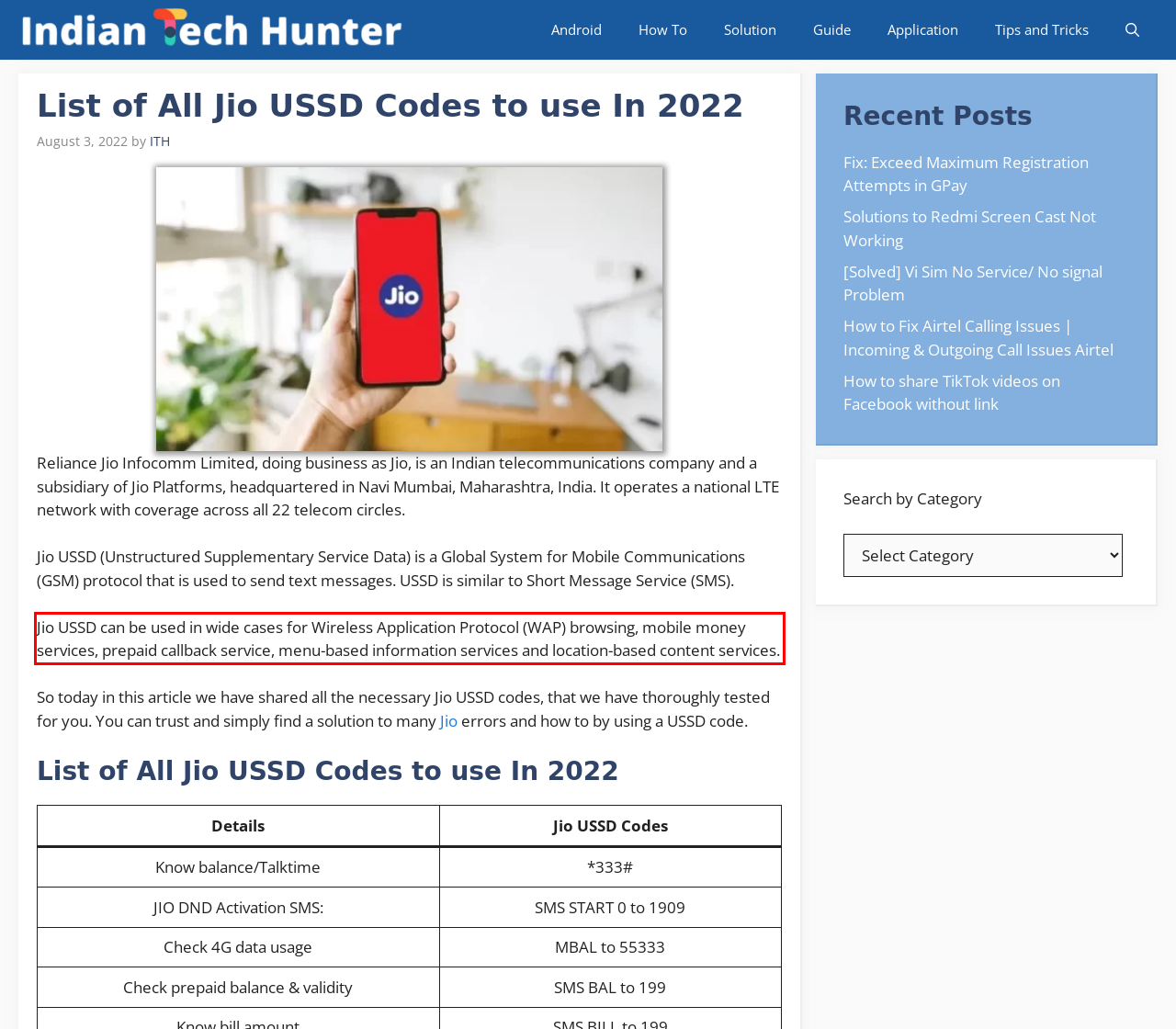Please identify and extract the text from the UI element that is surrounded by a red bounding box in the provided webpage screenshot.

Jio USSD can be used in wide cases for Wireless Application Protocol (WAP) browsing, mobile money services, prepaid callback service, menu-based information services and location-based content services.